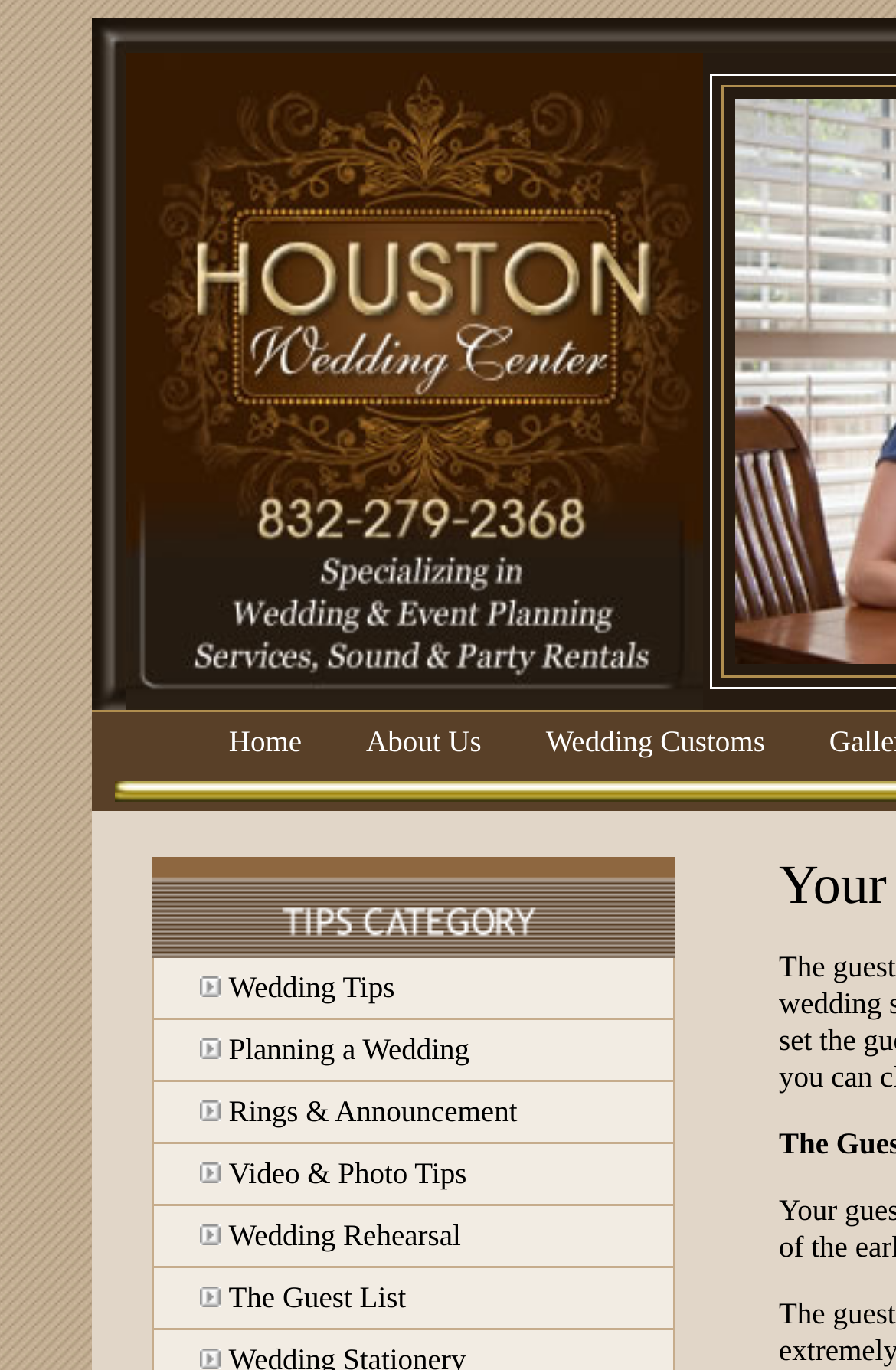Can you specify the bounding box coordinates for the region that should be clicked to fulfill this instruction: "View 'Wedding Tips'".

[0.255, 0.708, 0.44, 0.733]